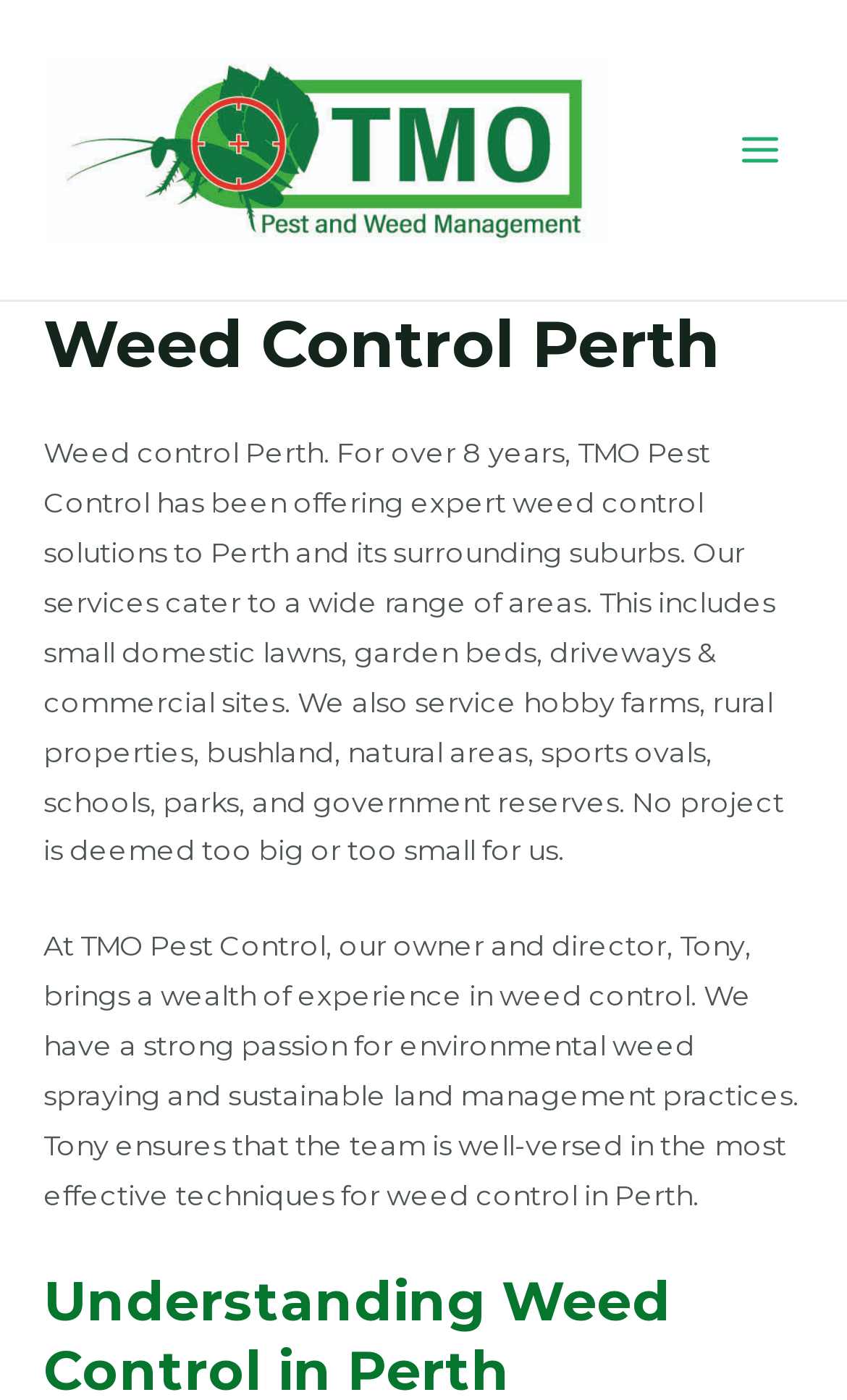Who is the owner and director?
Answer the question based on the image using a single word or a brief phrase.

Tony